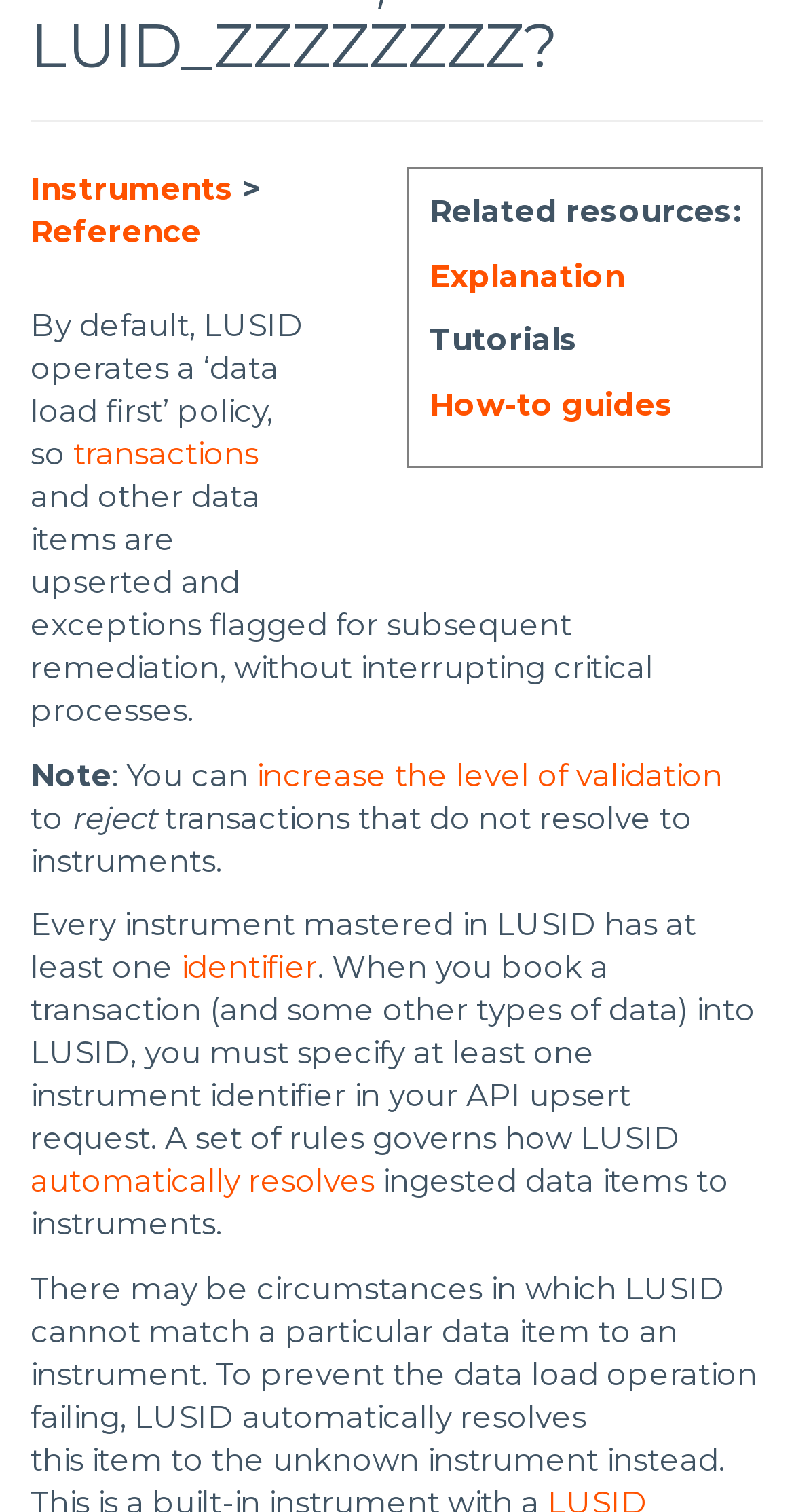Find and provide the bounding box coordinates for the UI element described here: "Reference". The coordinates should be given as four float numbers between 0 and 1: [left, top, right, bottom].

[0.038, 0.141, 0.254, 0.166]